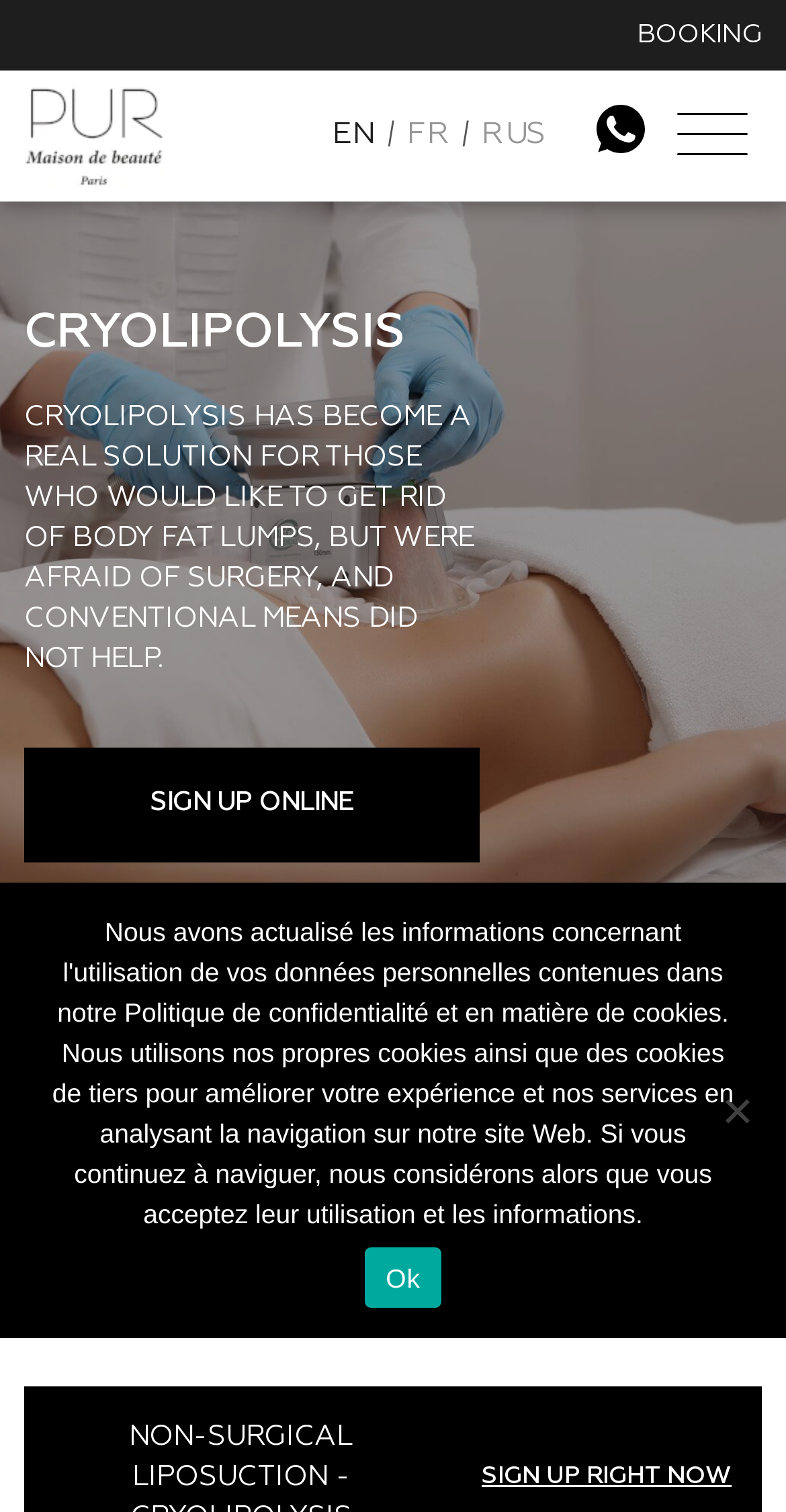What is the purpose of the 'whatsapp-icon' link?
Can you provide an in-depth and detailed response to the question?

I found an image with the description 'whatsapp-icon' and a link with the same description. This suggests that the link is used to contact the salon via WhatsApp.